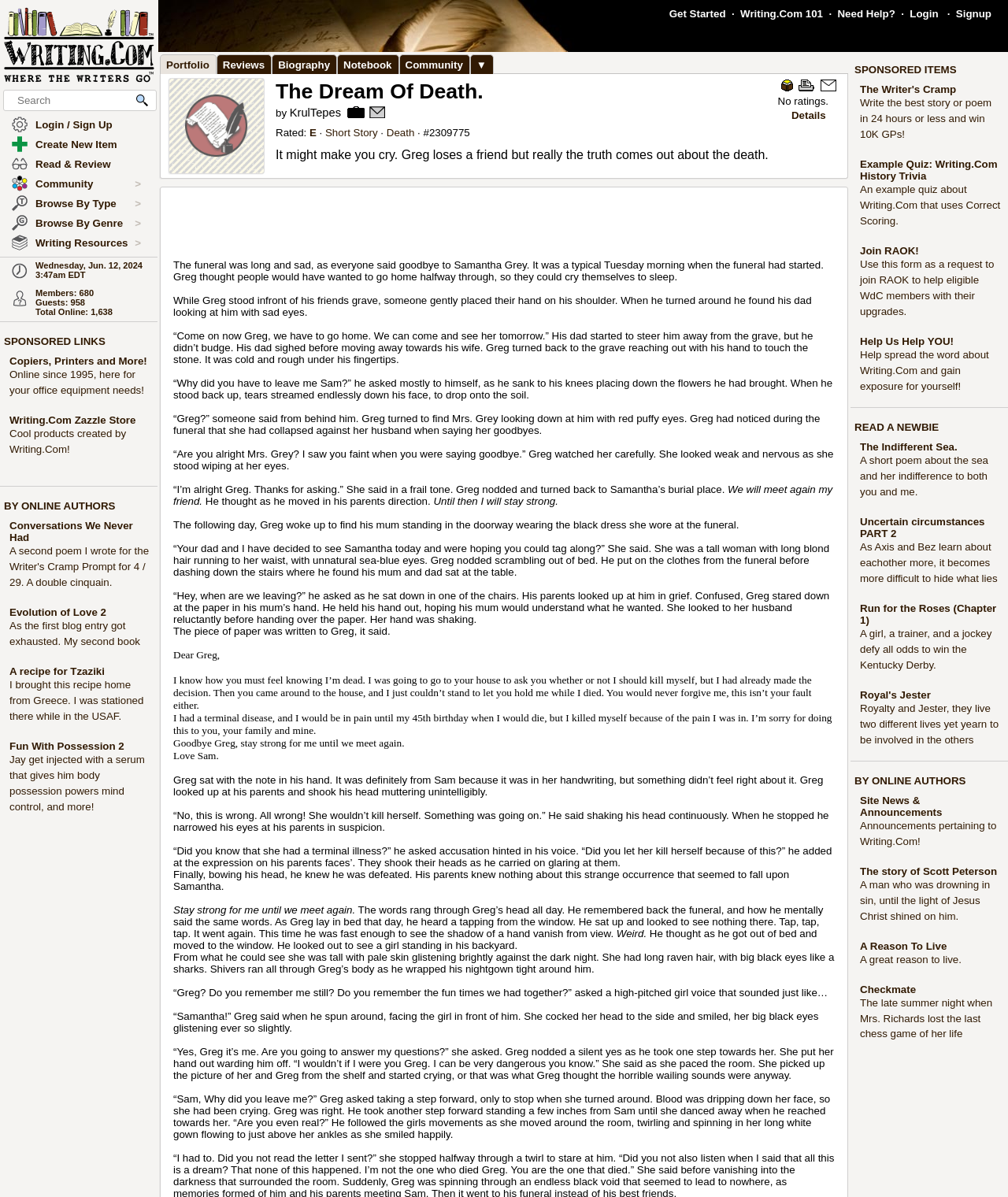Elaborate on the different components and information displayed on the webpage.

The webpage is titled "The Dream Of Death. - Writing.Com" and has a meta description that hints at a emotional story about Greg losing a friend and the truth about the death being revealed.

At the top of the page, there is a navigation bar with several links, including "Get Started", "Writing.Com 101", "Need Help?", "Login", and "Signup". These links are separated by small gaps and are positioned horizontally across the top of the page.

Below the navigation bar, there is a search box with a magnifying glass icon on the right side. Next to the search box, there is a "Login / Sign Up" button with an image.

On the left side of the page, there is a vertical menu with several links, including "Create New Item", "Read & Review", "Community", "Browse By Type", "Browse By Genre", and "Writing Resources". Each link has an accompanying image and a ">" symbol next to it.

In the main content area, there is a section displaying the current time and date, "Wednesday, Jun. 12, 2024 EDT". Below this, there is a section showing the number of online members and guests, "Members: 680 Guests: 958 Total Online: 1,638".

Further down the page, there are several sponsored links and advertisements, including "Copiers, Printers and More!", "Writing.Com Zazzle Store", and "BY ONLINE AUTHORS". These links are separated by horizontal lines and have descriptive text below them.

The main content of the page appears to be a list of articles or stories written by online authors, with titles such as "Conversations We Never Had", "Evolution of Love 2", and "Fun With Possession 2". Each title has a descriptive text below it and is separated by a horizontal line.

On the right side of the page, there is a section titled "SPONSORED ITEMS" with several links, including "The Writer's Cramp", "Example Quiz: Writing.Com History Trivia", and "Join RAOK!". These links have descriptive text below them and are separated by horizontal lines.

Overall, the webpage appears to be a community-driven writing platform with various features and resources for writers, including a navigation menu, search box, and sponsored links and advertisements.